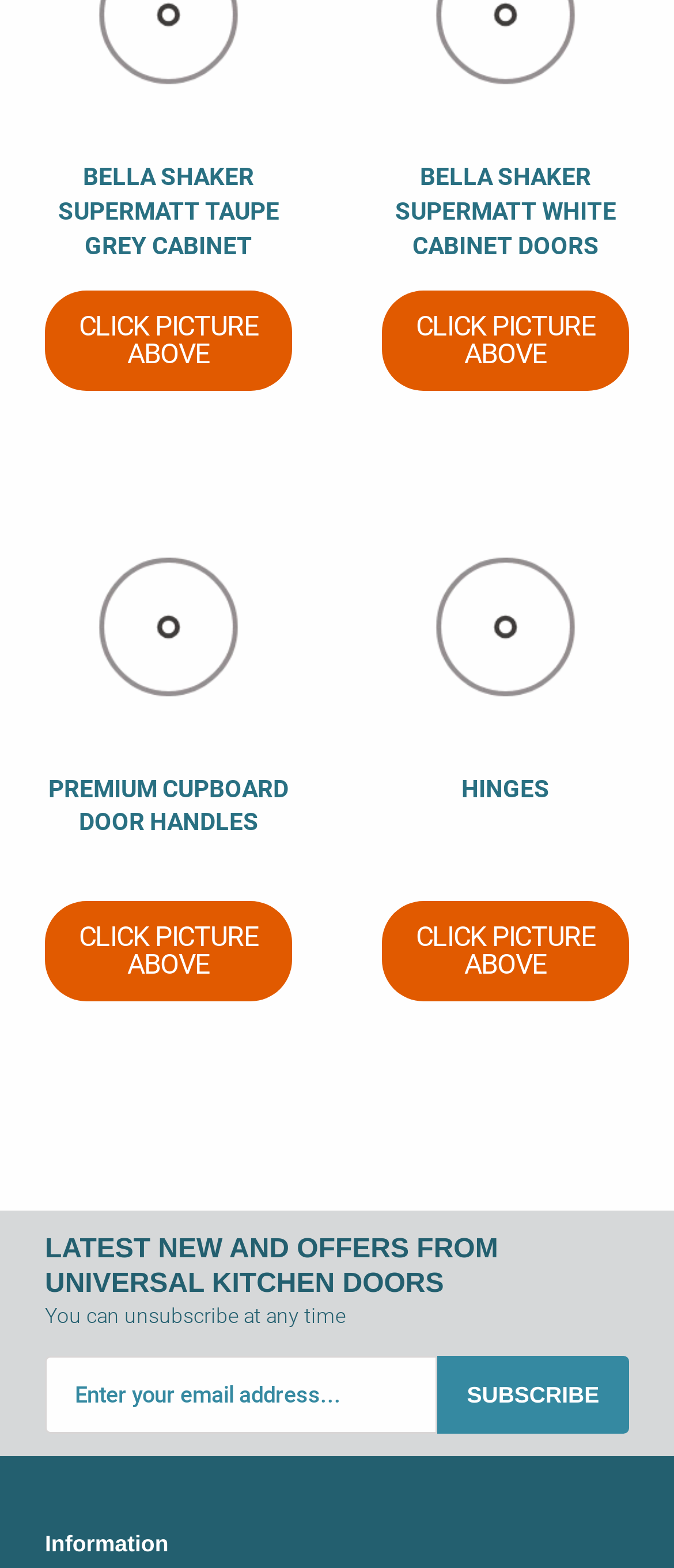How many types of cabinet doors are shown?
Please ensure your answer is as detailed and informative as possible.

Based on the webpage, there are two types of cabinet doors shown, which are 'BELLA SHAKER SUPERMATT TAUPE GREY CABINET DOORS' and 'BELLA SHAKER SUPERMATT WHITE CABINET DOORS'.